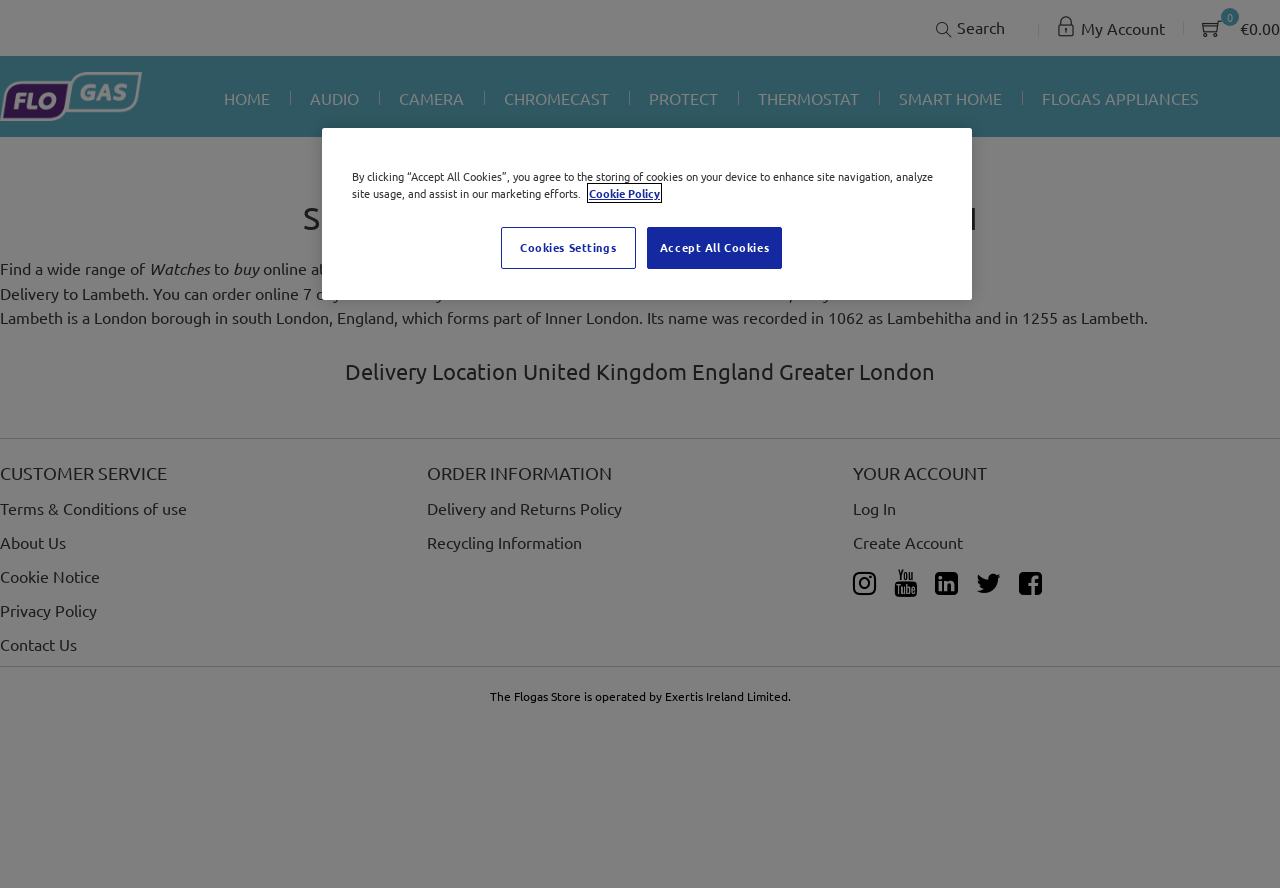Given the webpage screenshot and the description, determine the bounding box coordinates (top-left x, top-left y, bottom-right x, bottom-right y) that define the location of the UI element matching this description: Thermostat

[0.592, 0.097, 0.671, 0.124]